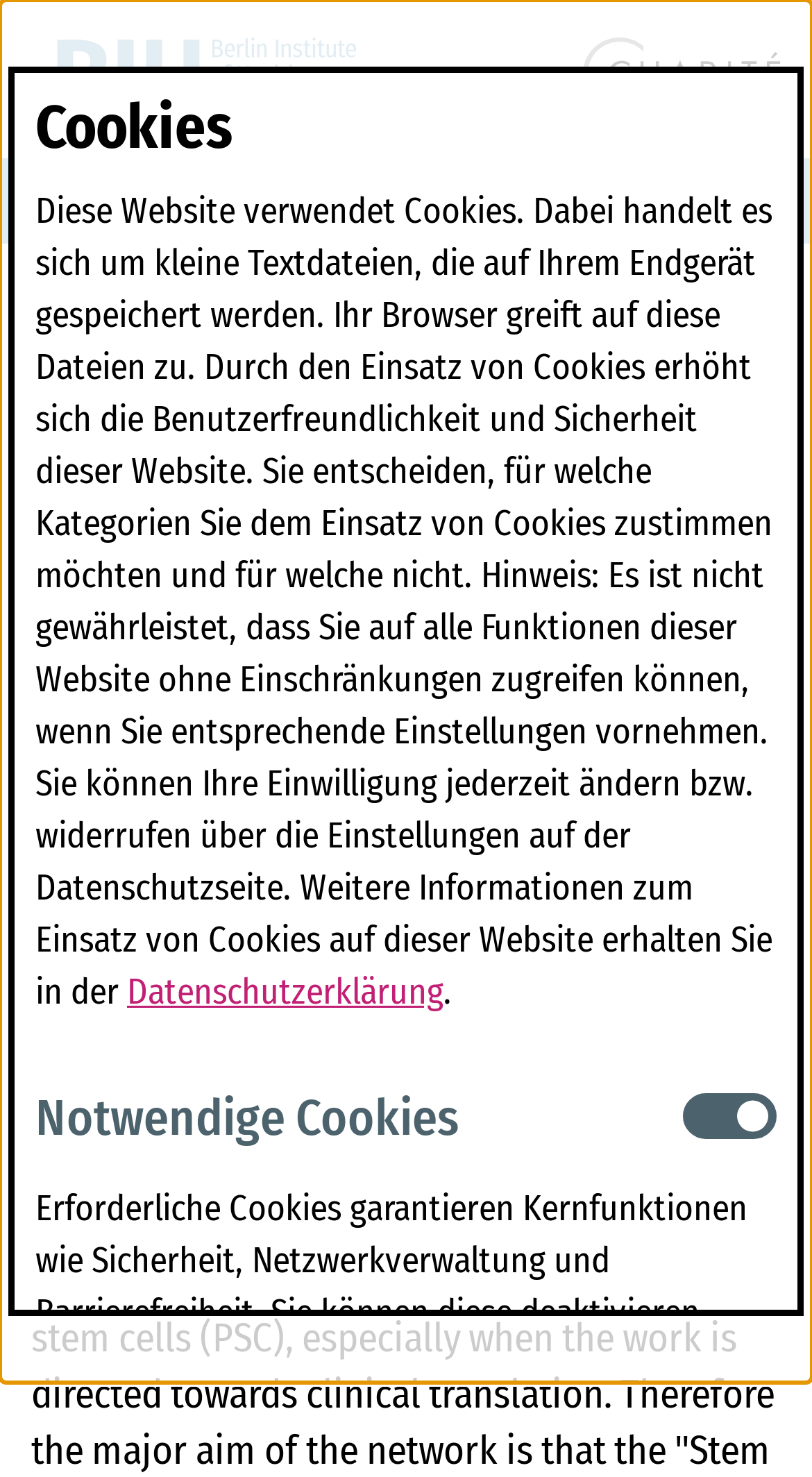Please find the bounding box for the UI element described by: "Tecoma stans".

None